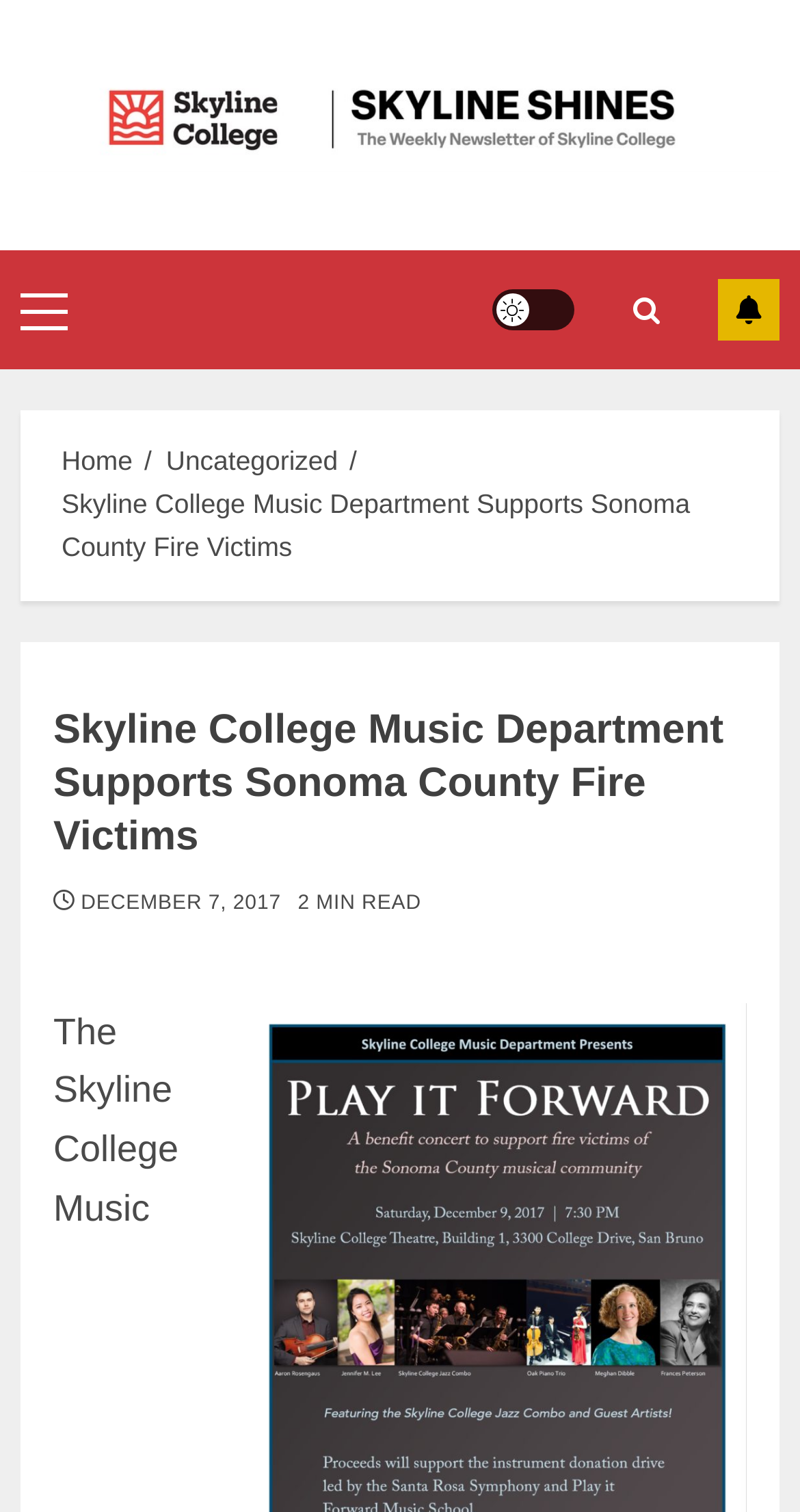Using the information in the image, give a detailed answer to the following question: How many minutes does it take to read the current article?

I found the '2 MIN READ' static text element, which indicates the estimated time to read the current article.